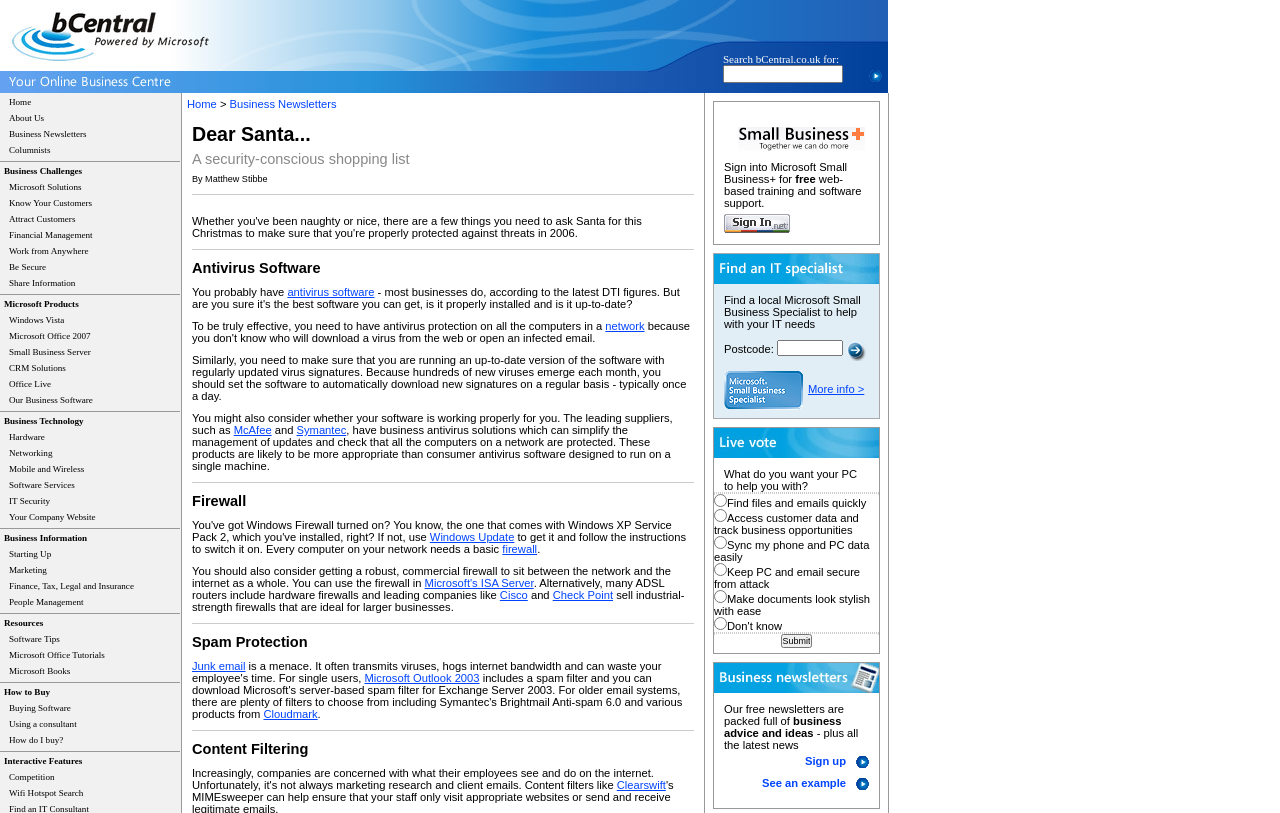Please determine the bounding box coordinates for the UI element described as: "Android cleaner virus".

None